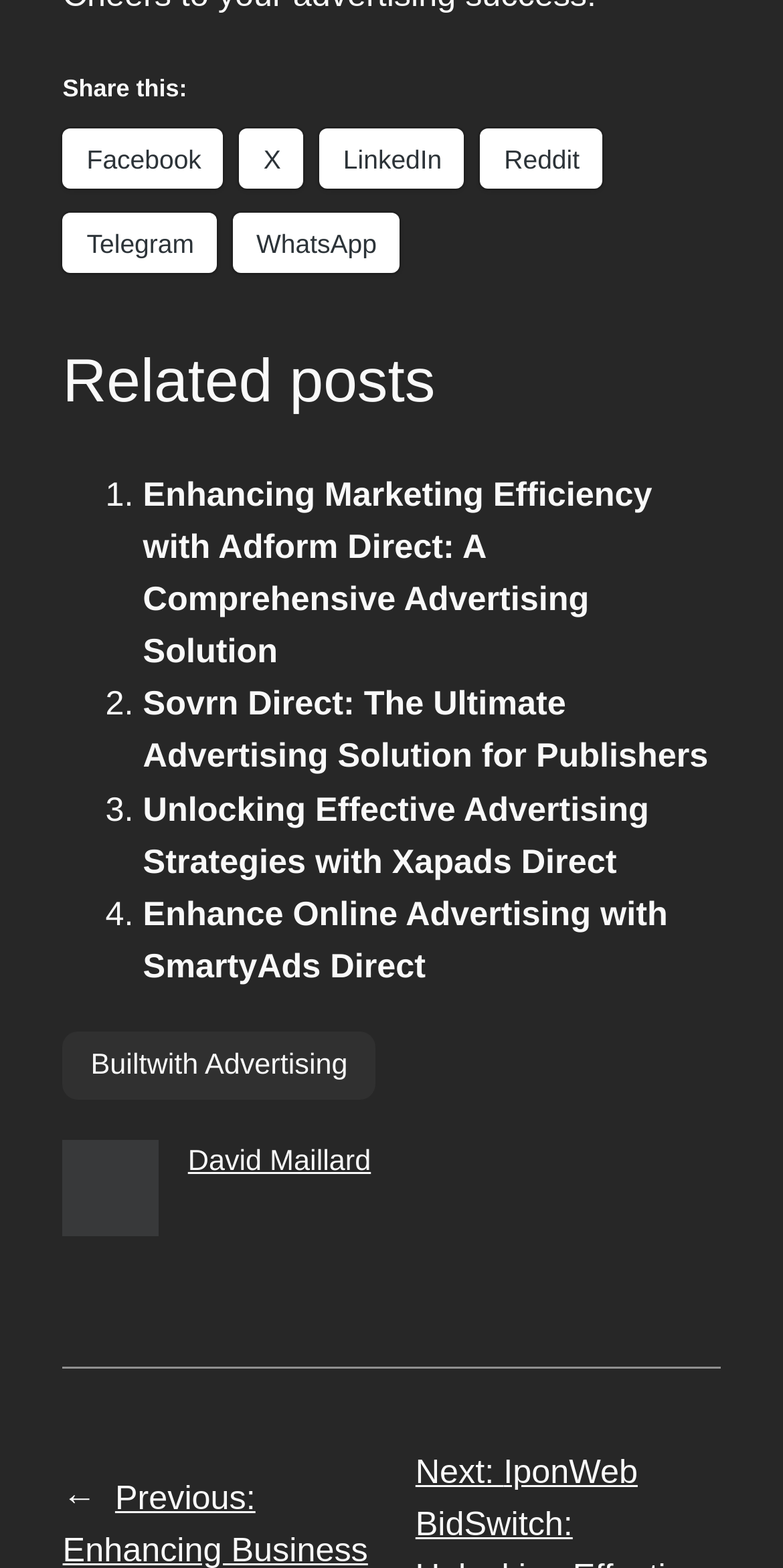Using the provided element description "Builtwith Advertising", determine the bounding box coordinates of the UI element.

[0.08, 0.658, 0.48, 0.702]